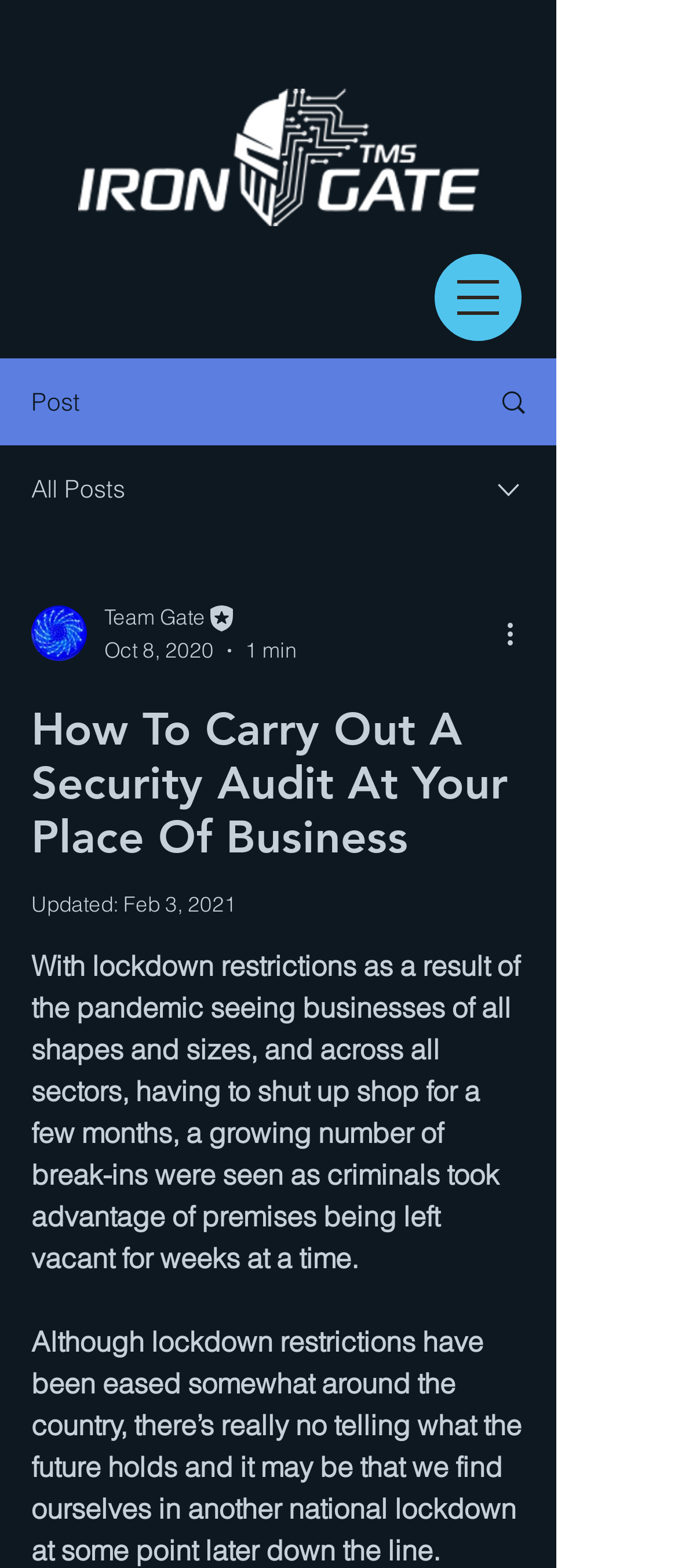Using the provided element description, identify the bounding box coordinates as (top-left x, top-left y, bottom-right x, bottom-right y). Ensure all values are between 0 and 1. Description: Search

[0.695, 0.23, 0.818, 0.283]